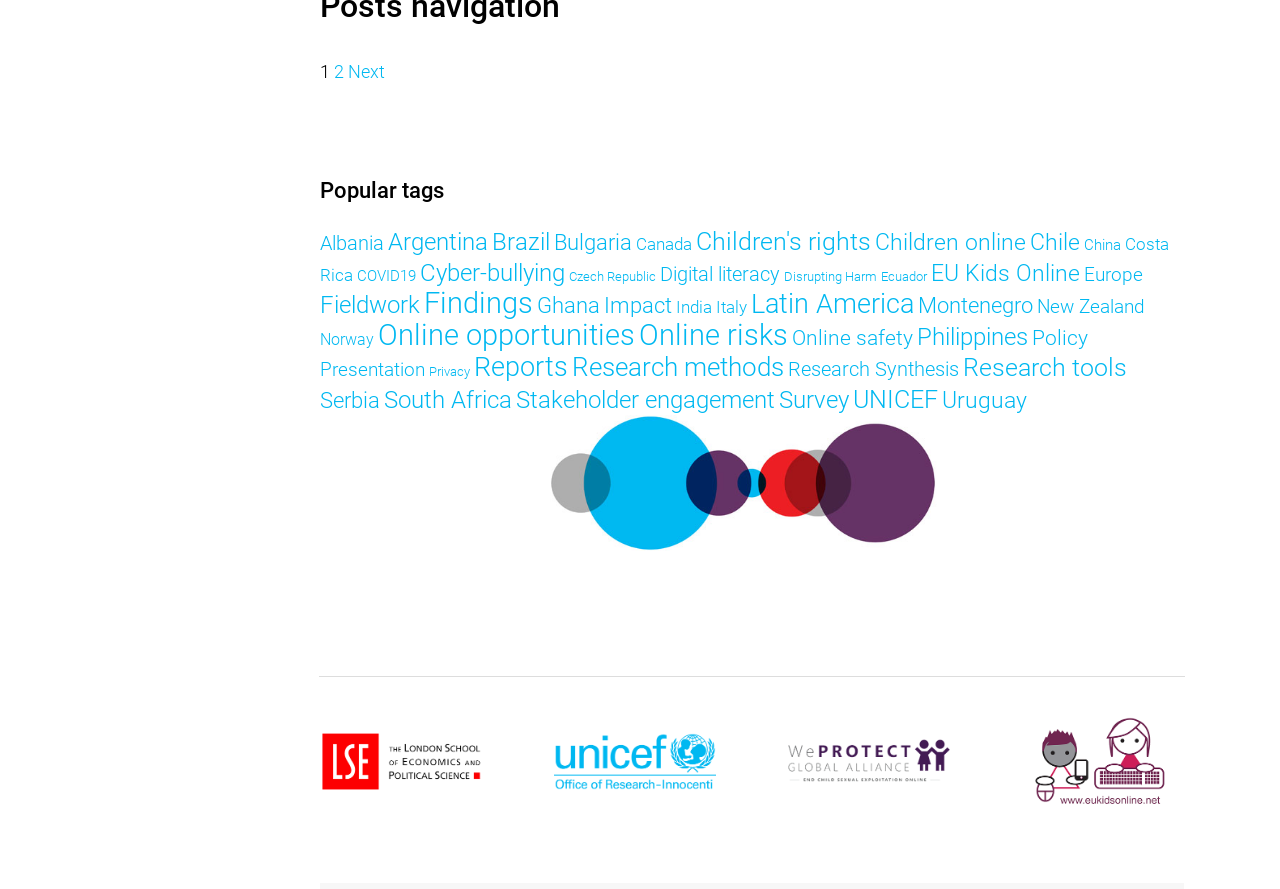What is the purpose of the 'Next' link?
Provide an in-depth and detailed explanation in response to the question.

The 'Next' link is likely used to navigate to the next page of results or items, as it is commonly used in pagination.